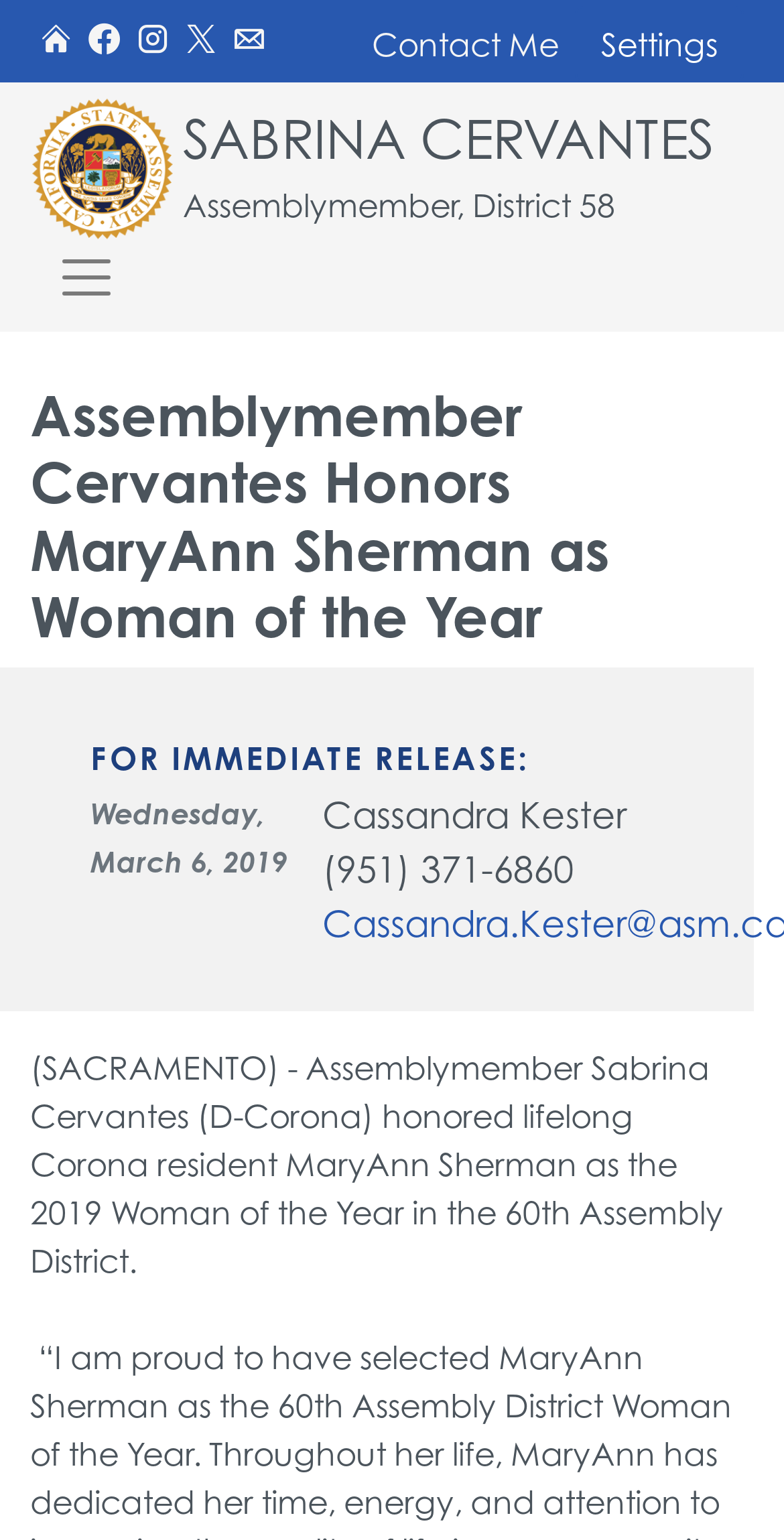Identify the bounding box coordinates of the region that needs to be clicked to carry out this instruction: "View the site settings". Provide these coordinates as four float numbers ranging from 0 to 1, i.e., [left, top, right, bottom].

[0.733, 0.004, 0.949, 0.054]